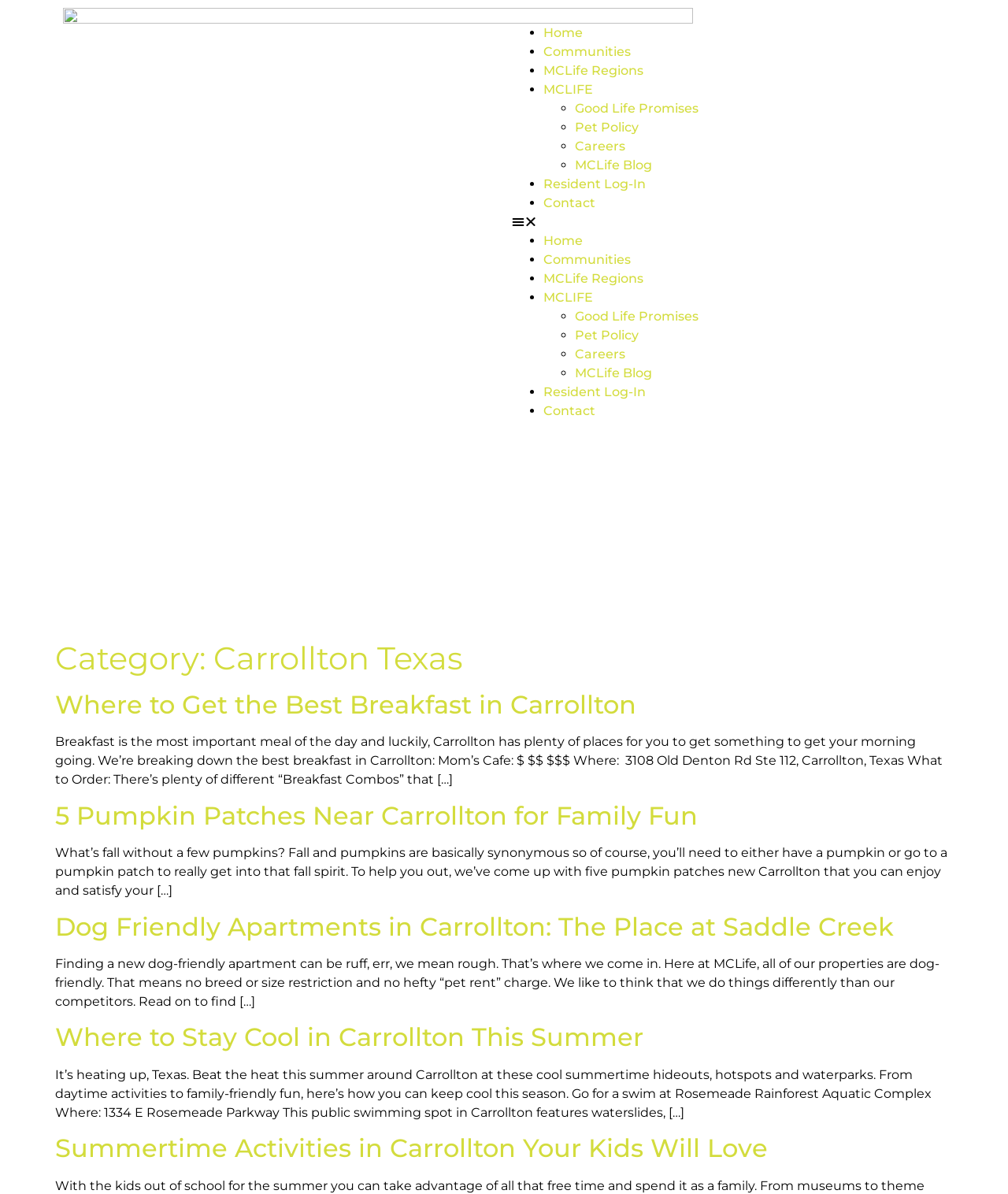Answer the following in one word or a short phrase: 
How many list markers are there in the navigation menu?

9